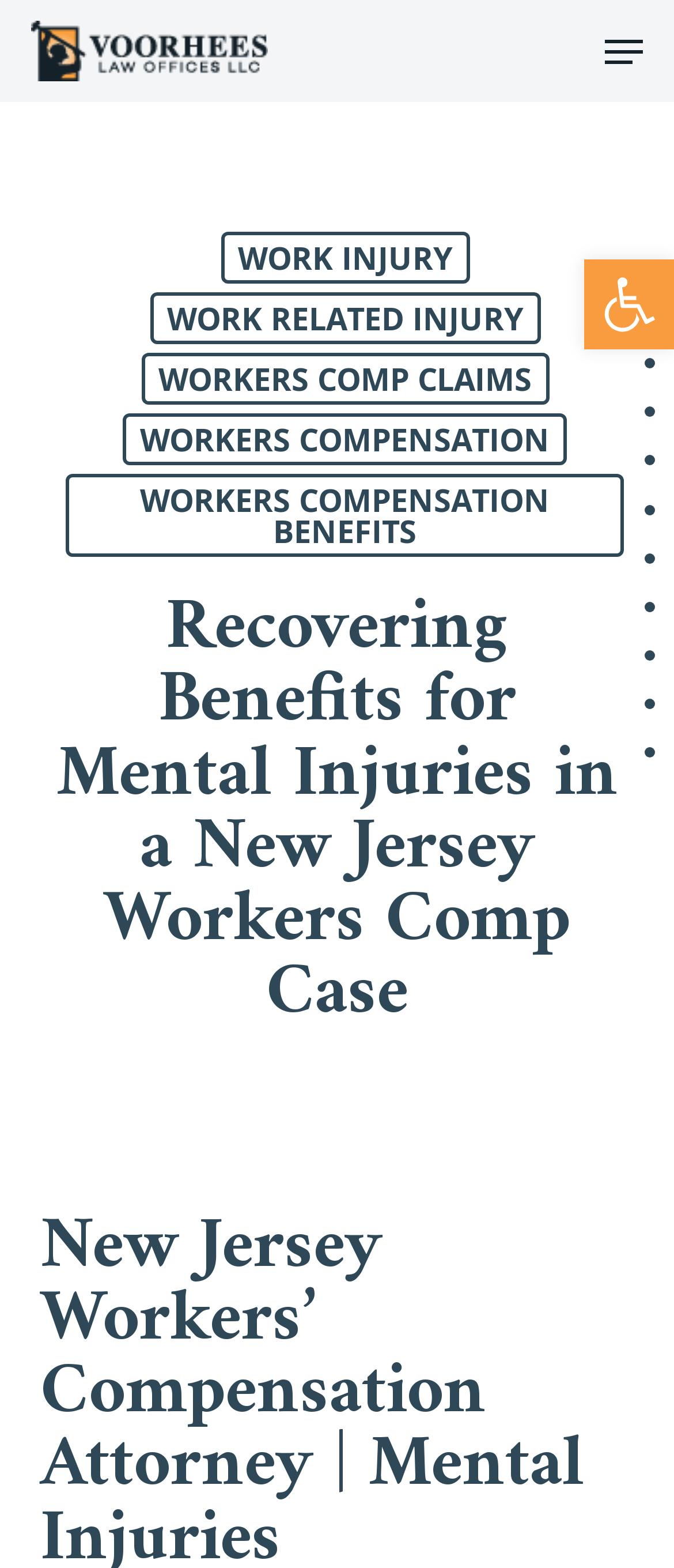Indicate the bounding box coordinates of the element that needs to be clicked to satisfy the following instruction: "Open the navigation menu". The coordinates should be four float numbers between 0 and 1, i.e., [left, top, right, bottom].

[0.897, 0.022, 0.954, 0.044]